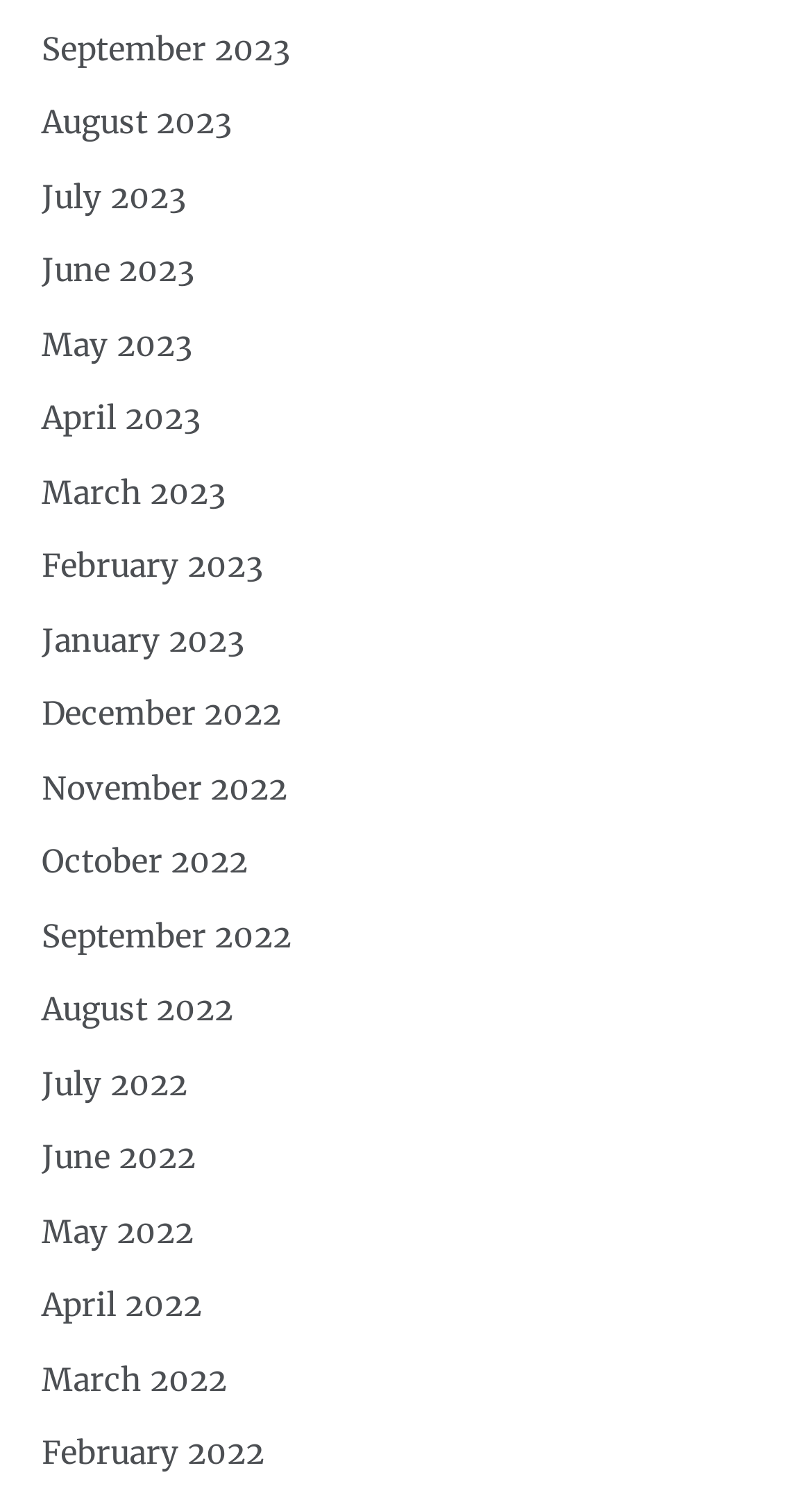Please determine the bounding box coordinates of the clickable area required to carry out the following instruction: "access January 2023". The coordinates must be four float numbers between 0 and 1, represented as [left, top, right, bottom].

[0.051, 0.416, 0.3, 0.442]